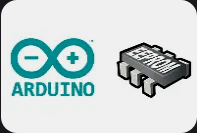What does the stylized graphic represent?
Give a detailed response to the question by analyzing the screenshot.

The caption describes the stylized graphic as likely representing a microcontroller or integrated circuit, which suggests that the graphic is a visual representation of an electronic component.